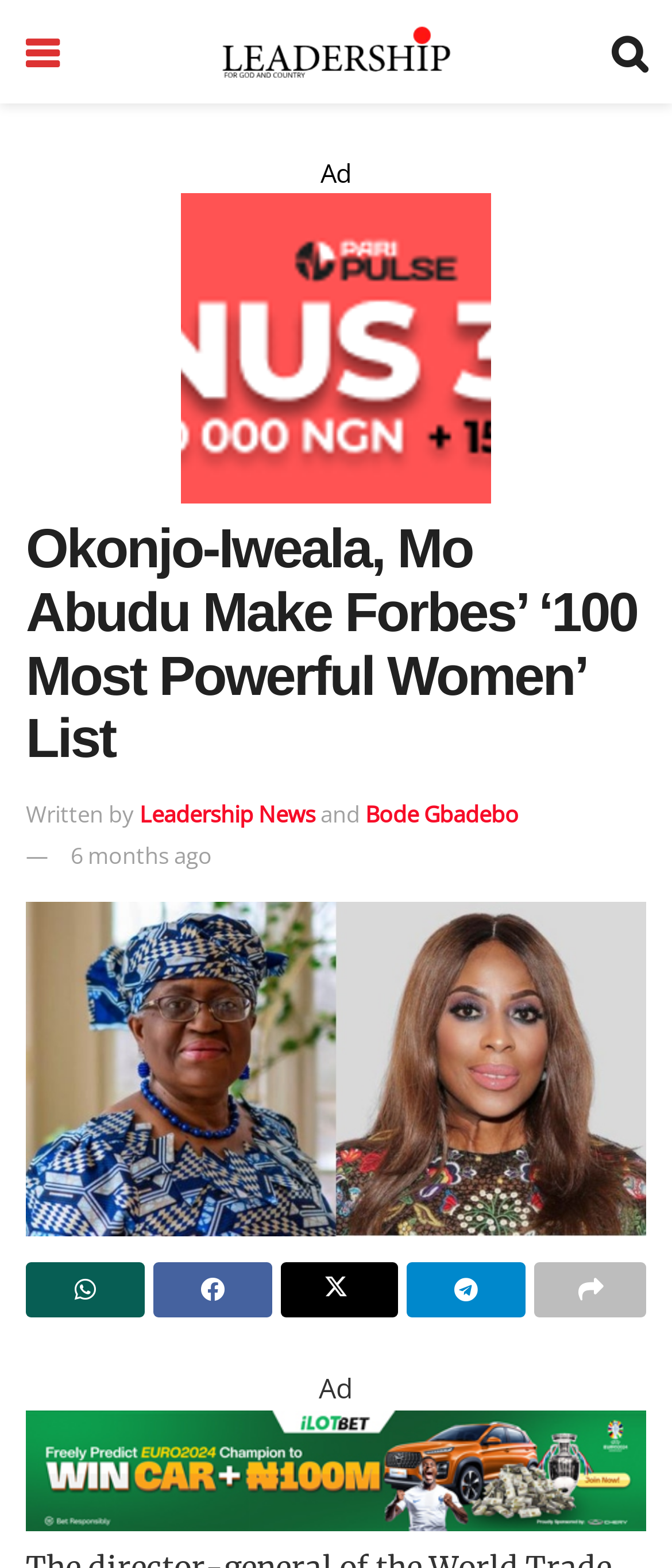Give a full account of the webpage's elements and their arrangement.

The webpage appears to be a news article page. At the top, there is a heading that reads "Okonjo-Iweala, Mo Abudu Make Forbes’ ‘100 Most Powerful Women’ List". Below the heading, there is a section with a link to "Leadership News" accompanied by an image, and another link with a Facebook icon. To the right of these links, there is a small advertisement labeled "Ad".

Further down, there is a section with the author information, which includes a link to "Leadership News" and another link to the author's name, "Bode Gbadebo". Next to this section, there is a link indicating that the article was published "6 months ago".

The main content of the article is not explicitly described in the accessibility tree, but it is likely to be a news article about Dr. Ngozi Okonjo-Iweala being named one of the Forbes Magazine's 100 Most Powerful Women.

At the bottom of the page, there are several links and icons, including links to "Olympics" accompanied by an image, and several social media icons. There is also another advertisement labeled "Ad" at the bottom of the page.